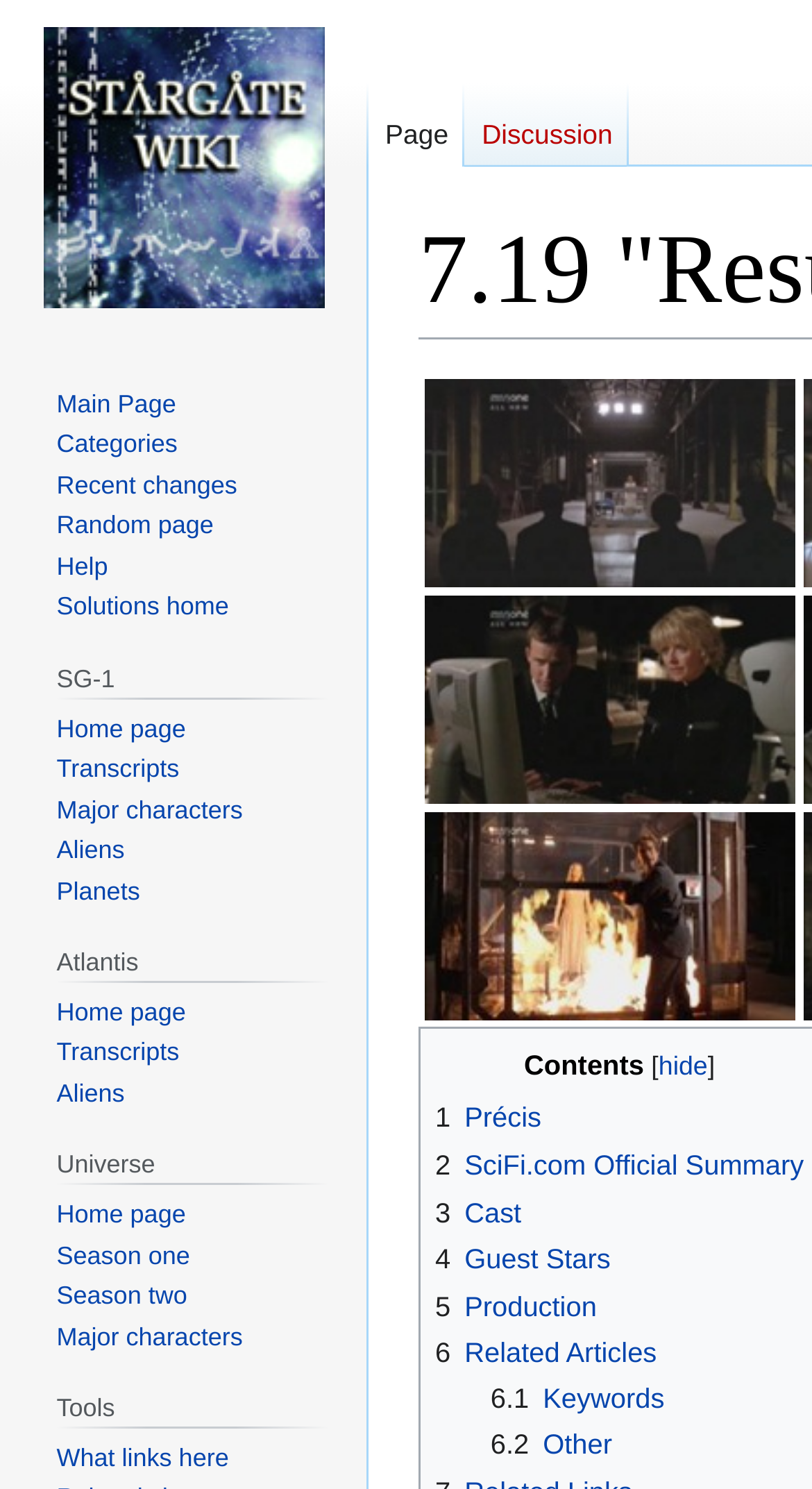How many images are on this webpage?
Answer the question in a detailed and comprehensive manner.

I counted the number of image elements on the webpage, which are '71901.jpg', '71904.jpg', and '71907.jpg', so there are 3 images in total.